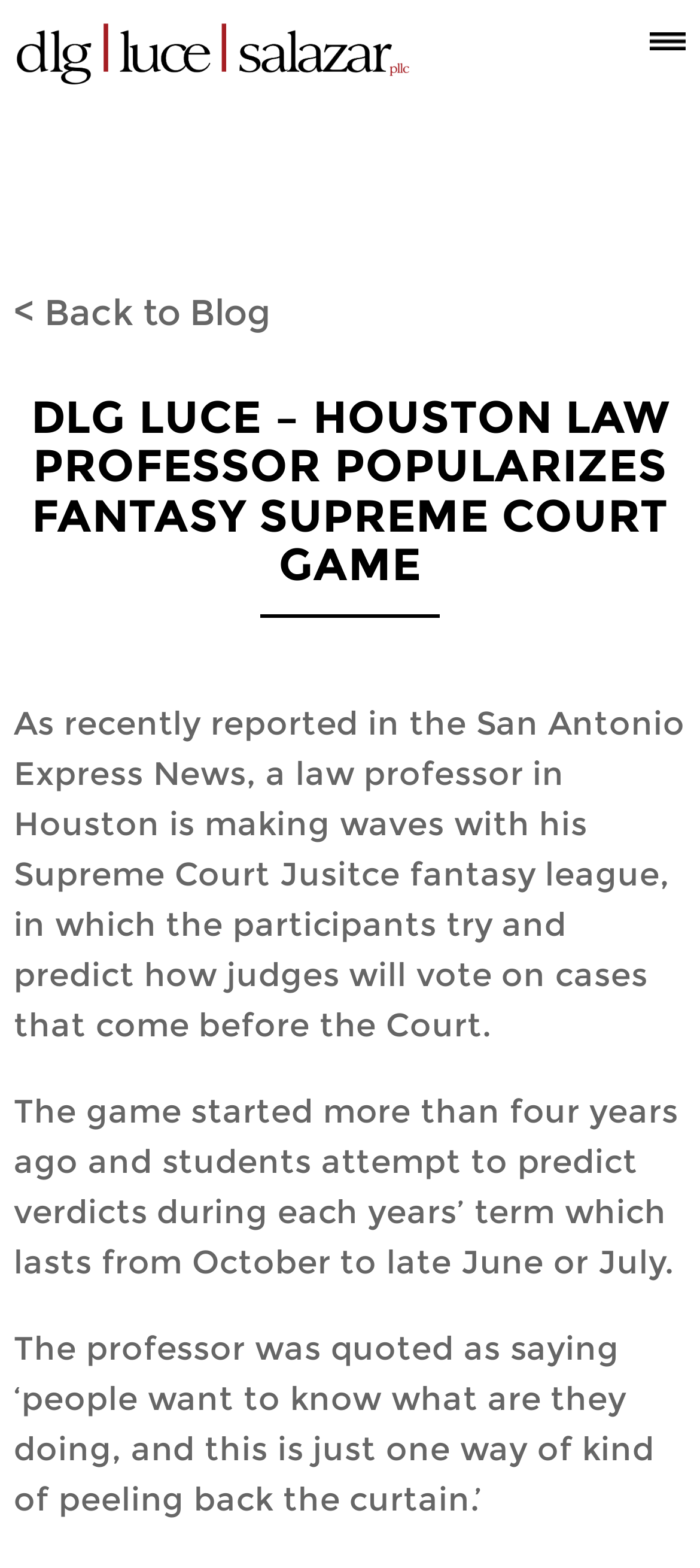What is the location of the law professor?
Refer to the image and offer an in-depth and detailed answer to the question.

Based on the static text, the law professor is located in Houston, which is a city in Texas.